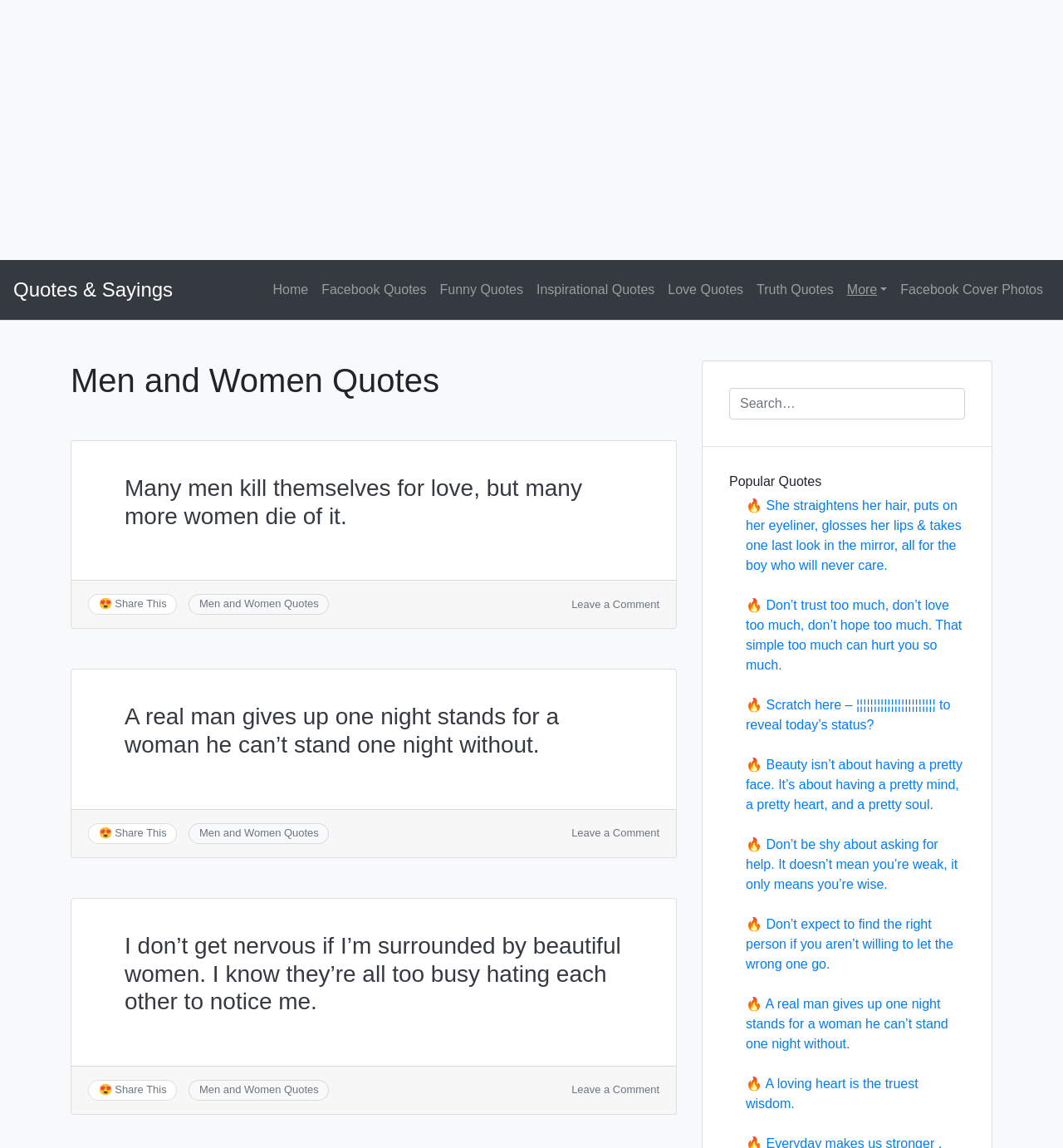Determine the bounding box coordinates of the element that should be clicked to execute the following command: "Search for quotes".

[0.686, 0.338, 0.908, 0.365]